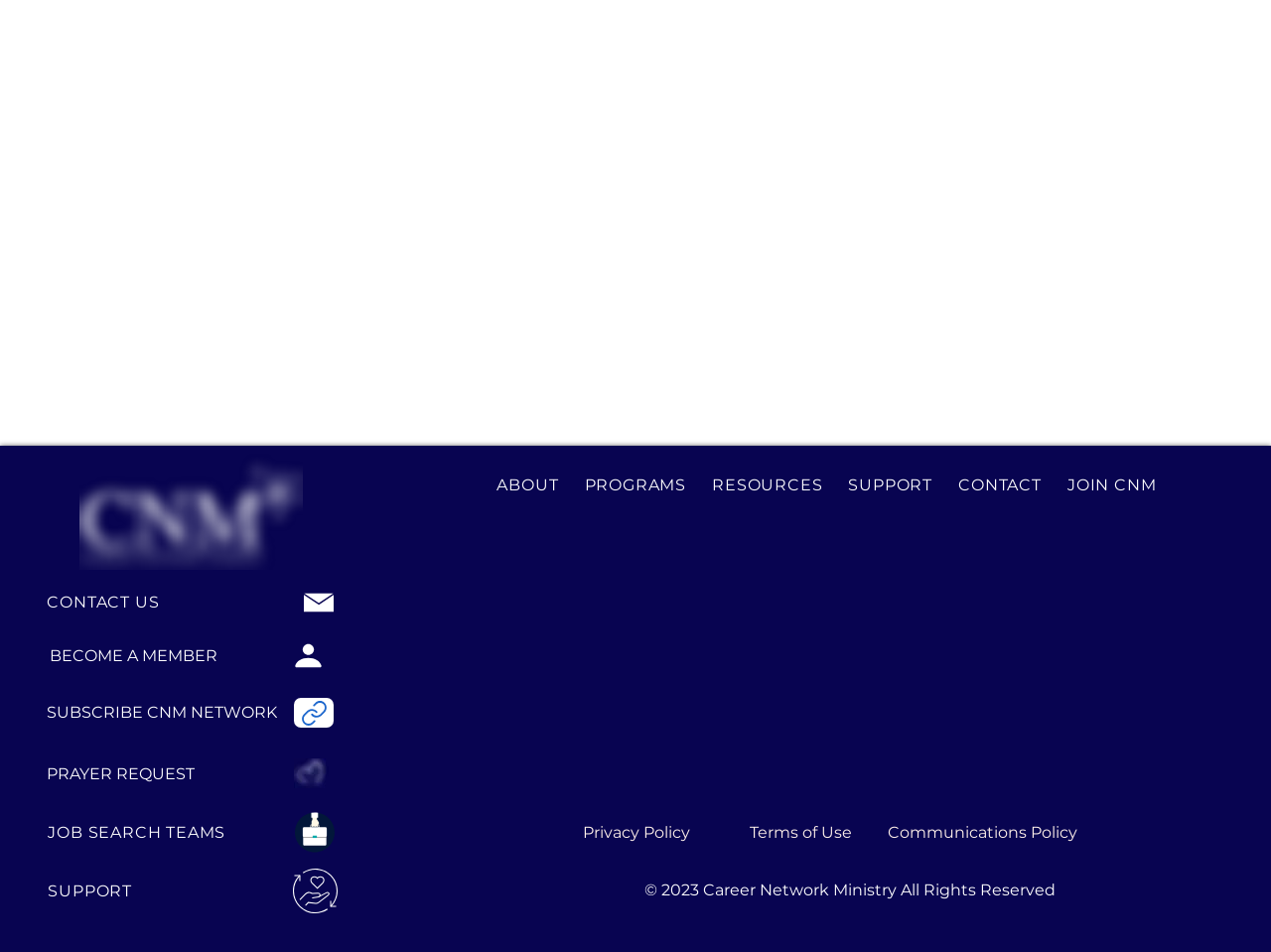Answer the following inquiry with a single word or phrase:
What social media platform is represented by the icon at the bottom of the page?

LinkedIn